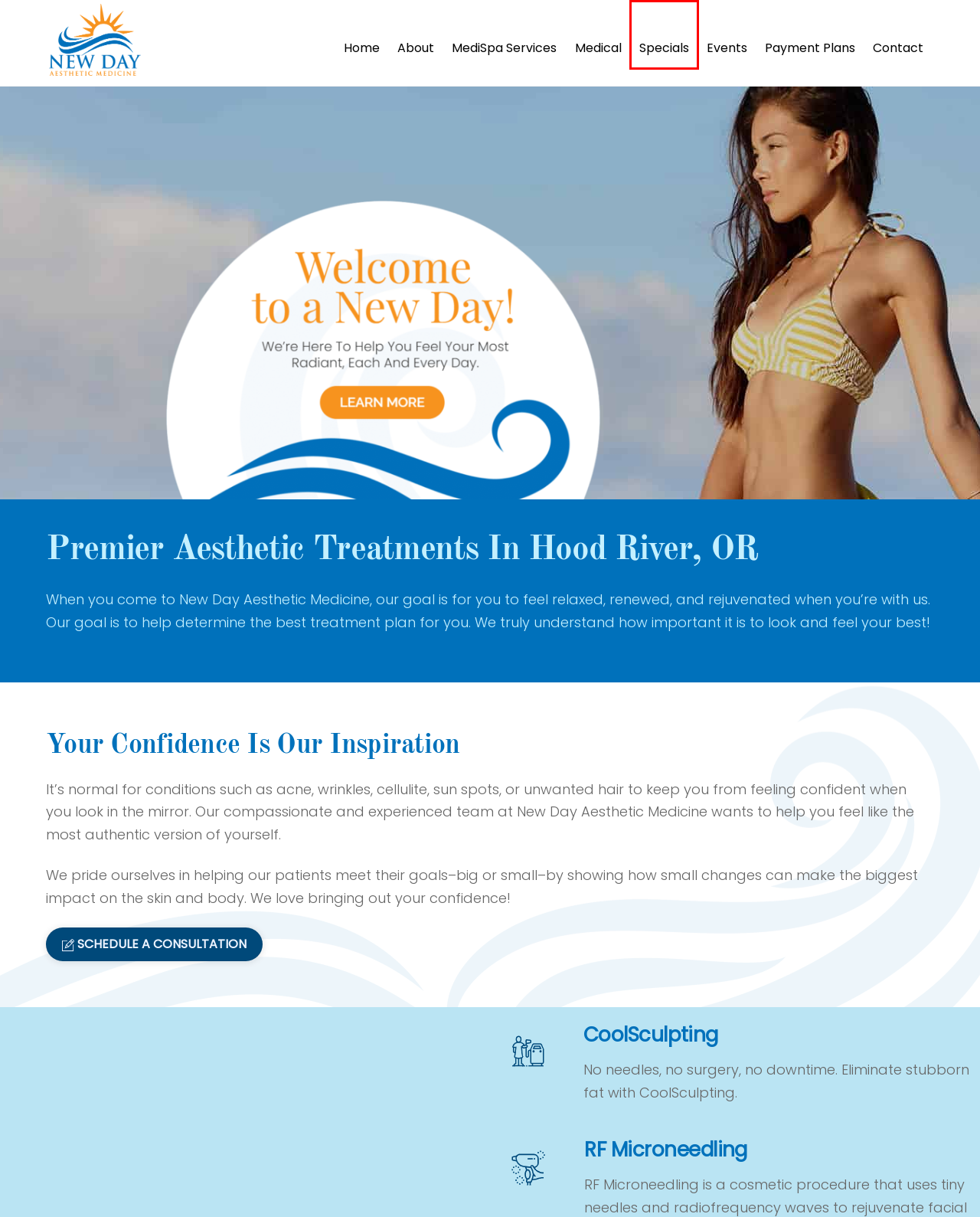Observe the provided screenshot of a webpage with a red bounding box around a specific UI element. Choose the webpage description that best fits the new webpage after you click on the highlighted element. These are your options:
A. Medical | OCOH at New Day Aesthetic Medicine | Hood River, OR
B. Intense Pulsed Light (IPL) | New Day Aesthetic | Hood River, OR
C. Specials | New Day Aesthetic Medicine
D. Treatments | New Day Aesthetic Medicine
E. Contact Us Today: New Day Aesthetic Medicine Service Explained
F. Events from July 13 – May 11 – New Day Aesthetic Medicine
G. New Day Aesthetic Medicine Hood River, Oregon | About Us
H. Payment Plans - New Day Aesthetic Medicine

C